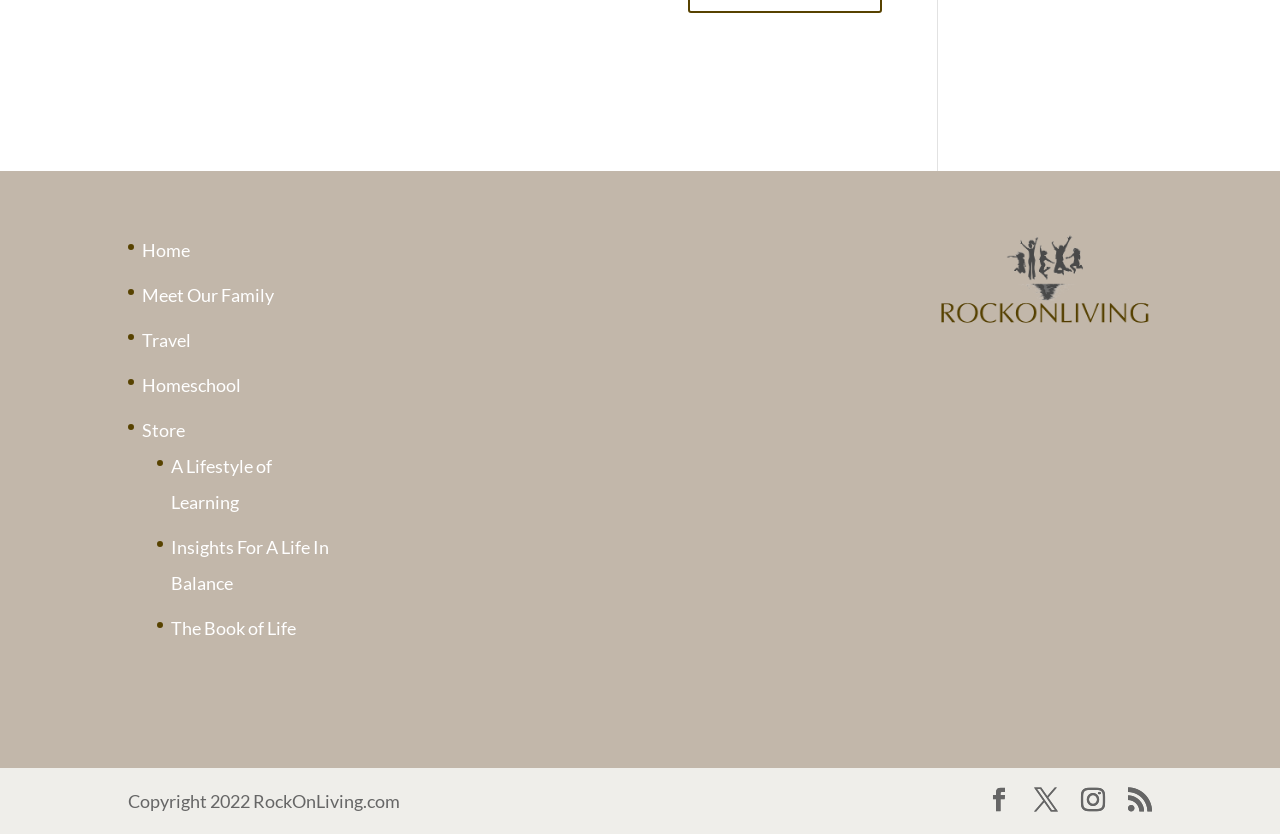Find and specify the bounding box coordinates that correspond to the clickable region for the instruction: "explore homeschool resources".

[0.111, 0.449, 0.188, 0.475]